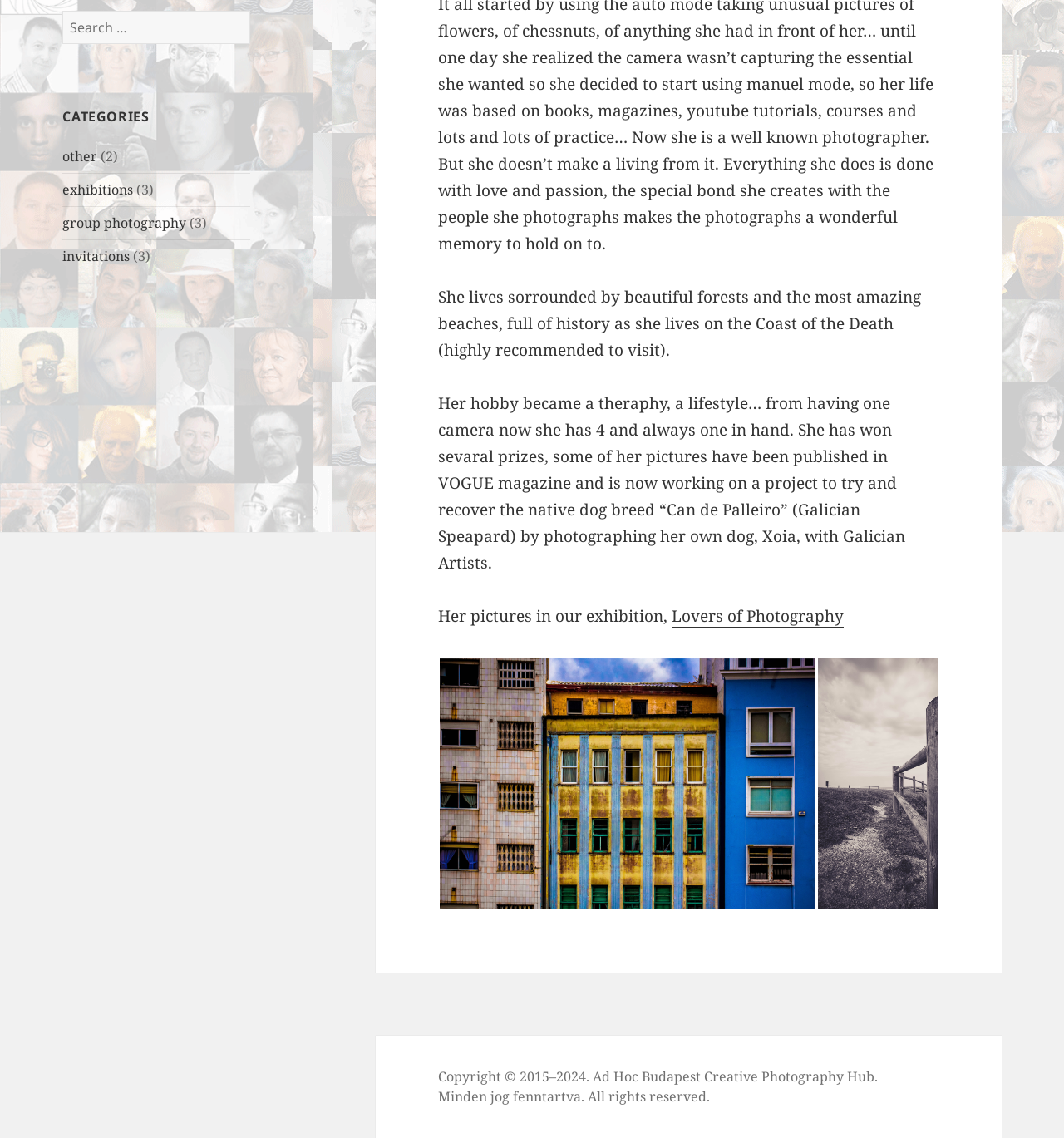Given the description "group photography", determine the bounding box of the corresponding UI element.

[0.059, 0.188, 0.175, 0.204]